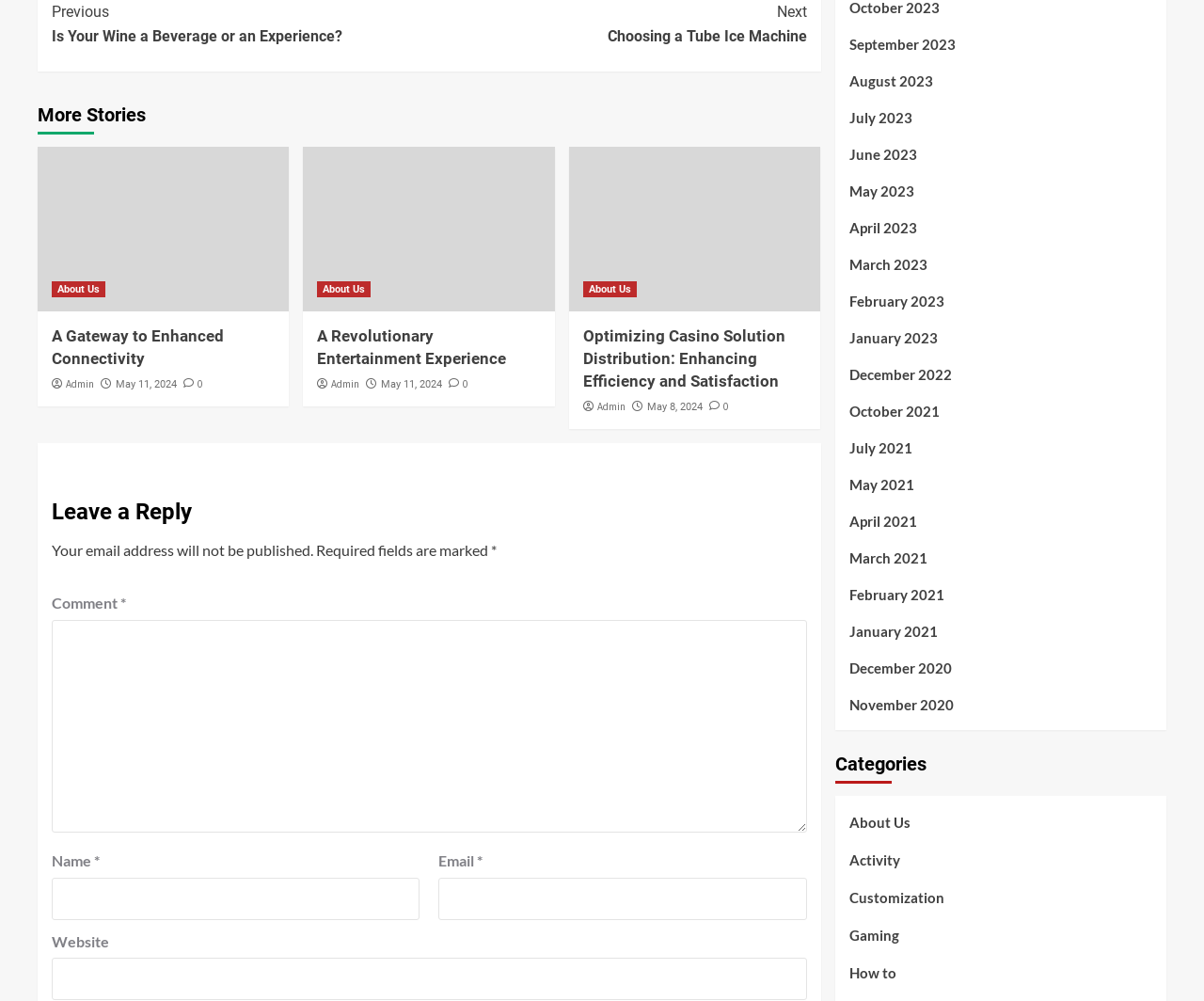Pinpoint the bounding box coordinates of the clickable area necessary to execute the following instruction: "Click on the 'About Us' link". The coordinates should be given as four float numbers between 0 and 1, namely [left, top, right, bottom].

[0.043, 0.281, 0.088, 0.297]